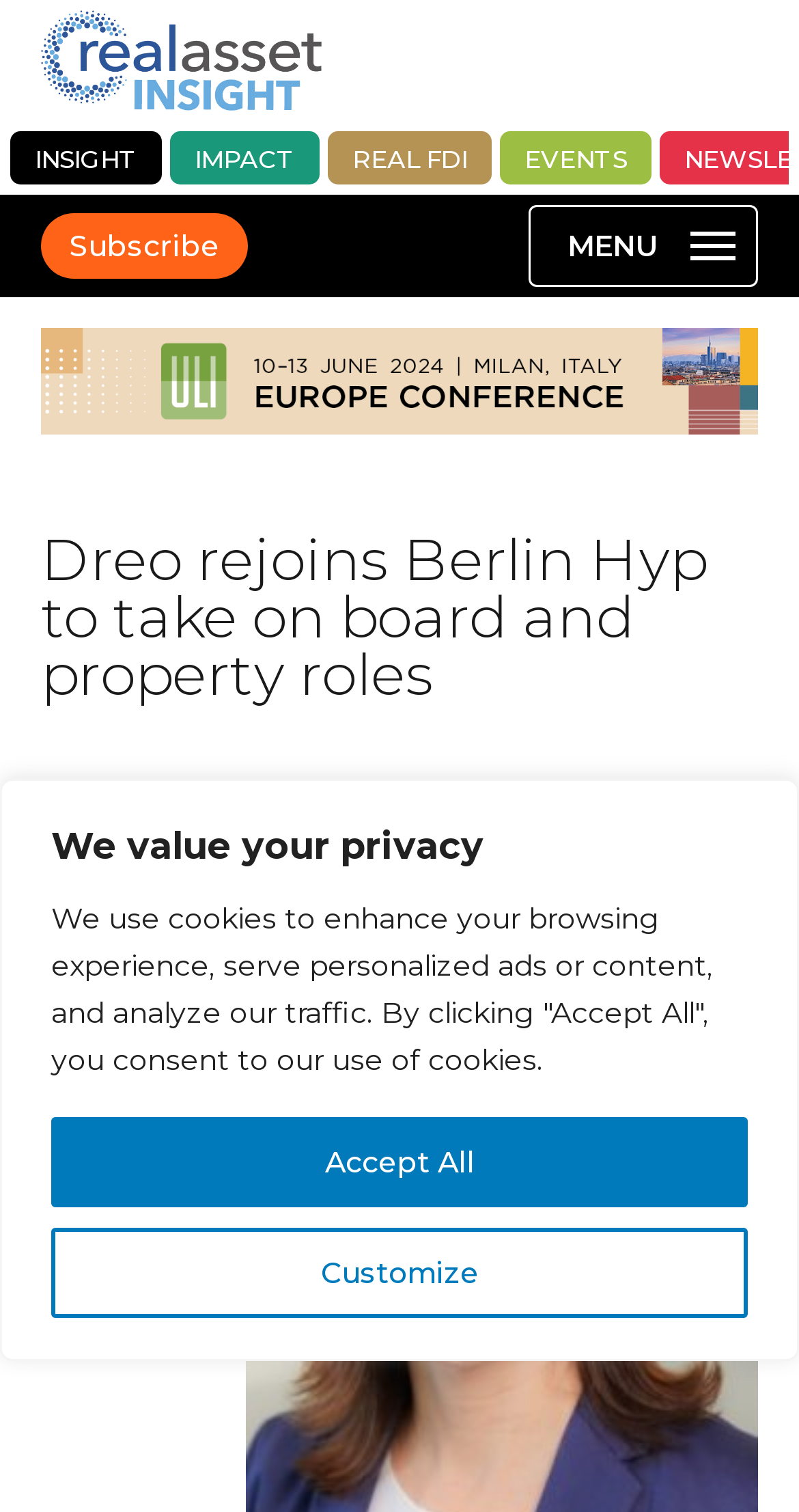Refer to the screenshot and answer the following question in detail:
What is the name of the website?

I determined the answer by looking at the link element with the text 'Real Asset Insight' at the top of the webpage, which is likely the website's name.